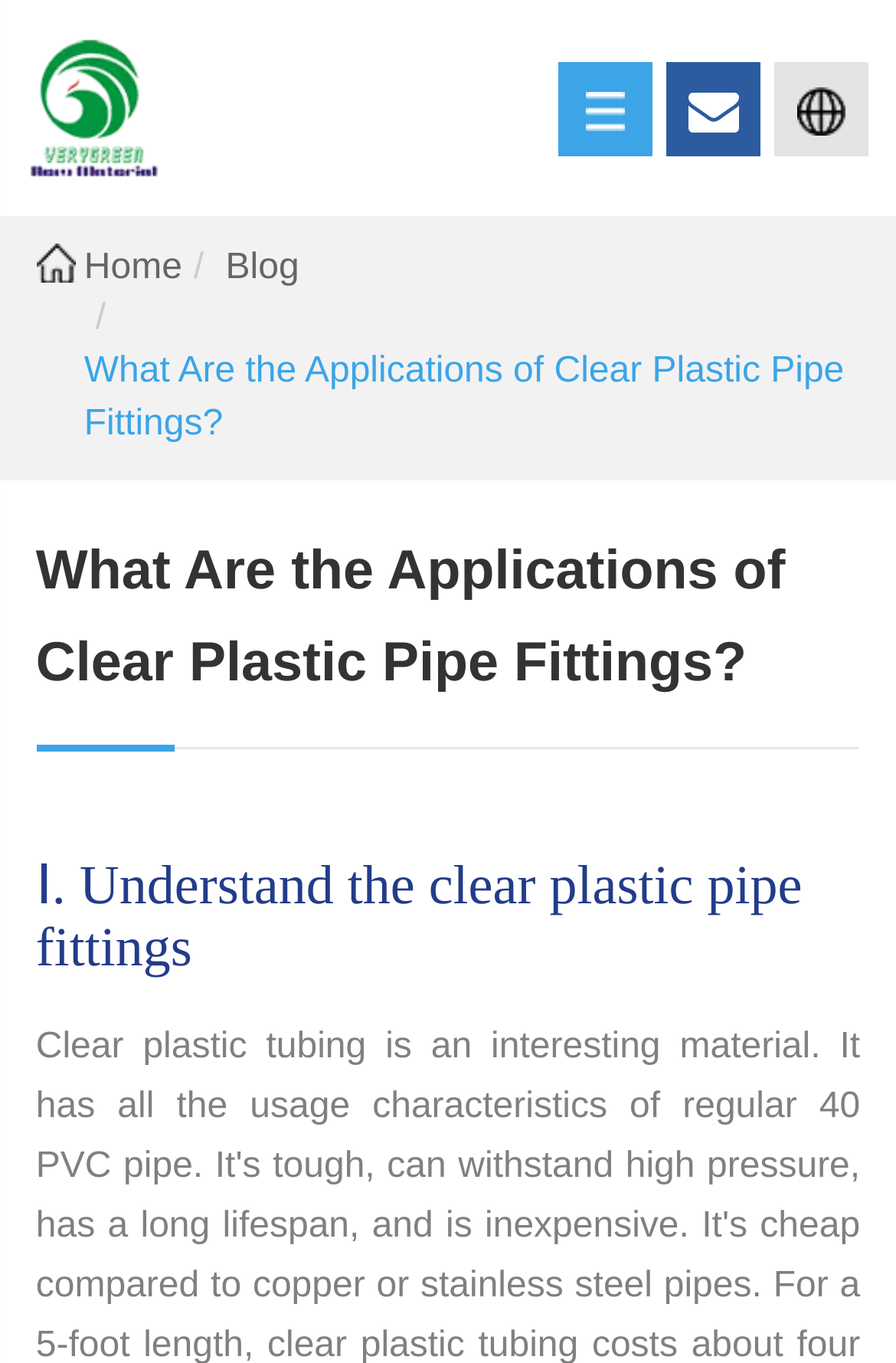Generate a thorough explanation of the webpage's elements.

The webpage is about clear plastic pipe fittings and their applications. At the top left corner, there is a logo of SuZhou Verygreen New Material Co.,LTD, which is also a clickable link. To the right of the logo, there are two more images, likely representing the company. 

Below the logo, there is a horizontal navigation menu with three links: "Home", "Blog", and "What Are the Applications of Clear Plastic Pipe Fittings?", which is also the title of the webpage. 

The main content of the webpage starts with a heading "What Are the Applications of Clear Plastic Pipe Fittings?" followed by a subheading "Ⅰ. Understand the clear plastic pipe fittings". The subheading is likely the title of an article or a section, which discusses the characteristics of clear plastic tubing, mentioning that it is tough and can withstand high pressure.